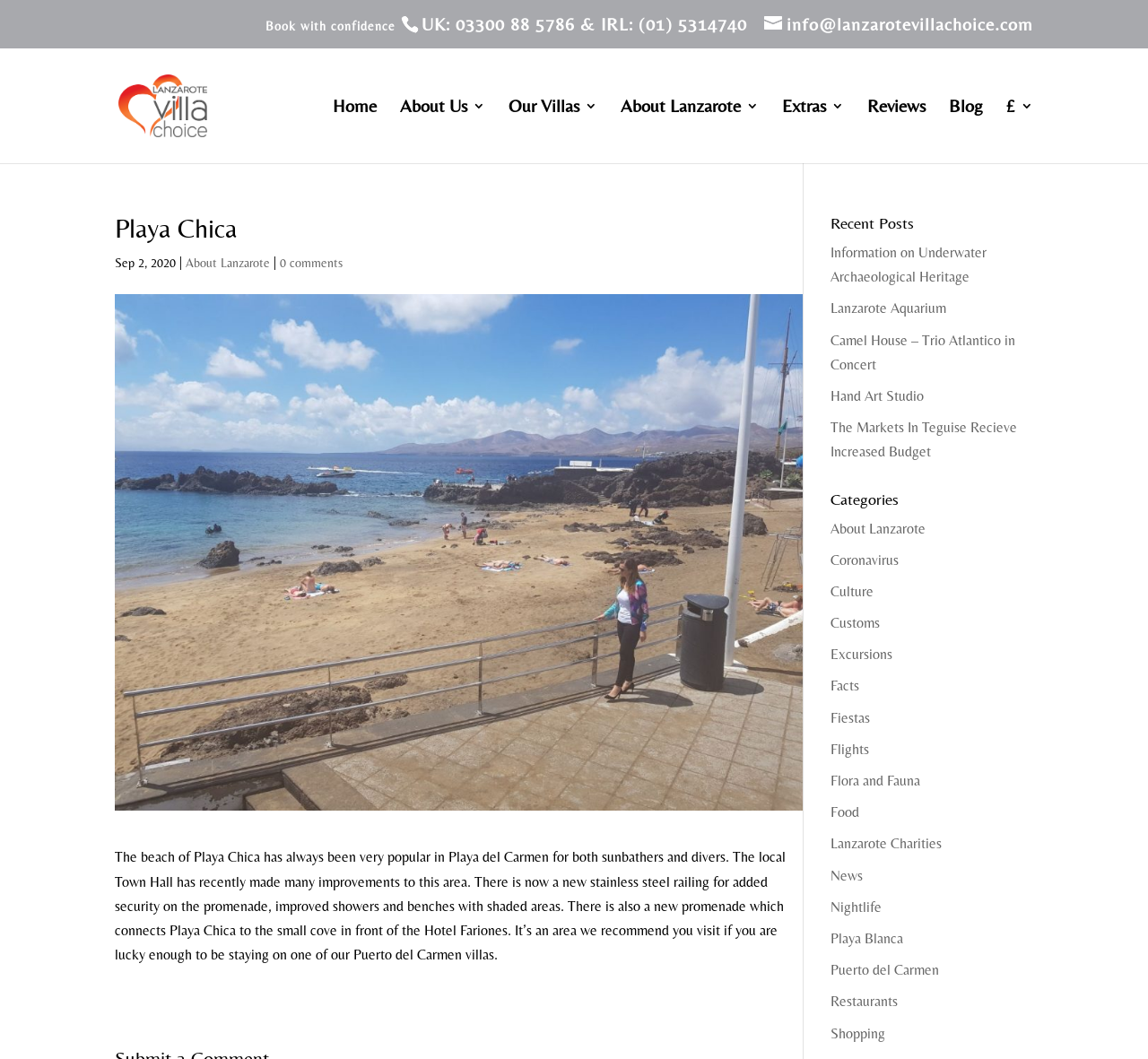Pinpoint the bounding box coordinates of the clickable element to carry out the following instruction: "Contact Lanzarote Villa Choice via email."

[0.666, 0.013, 0.9, 0.032]